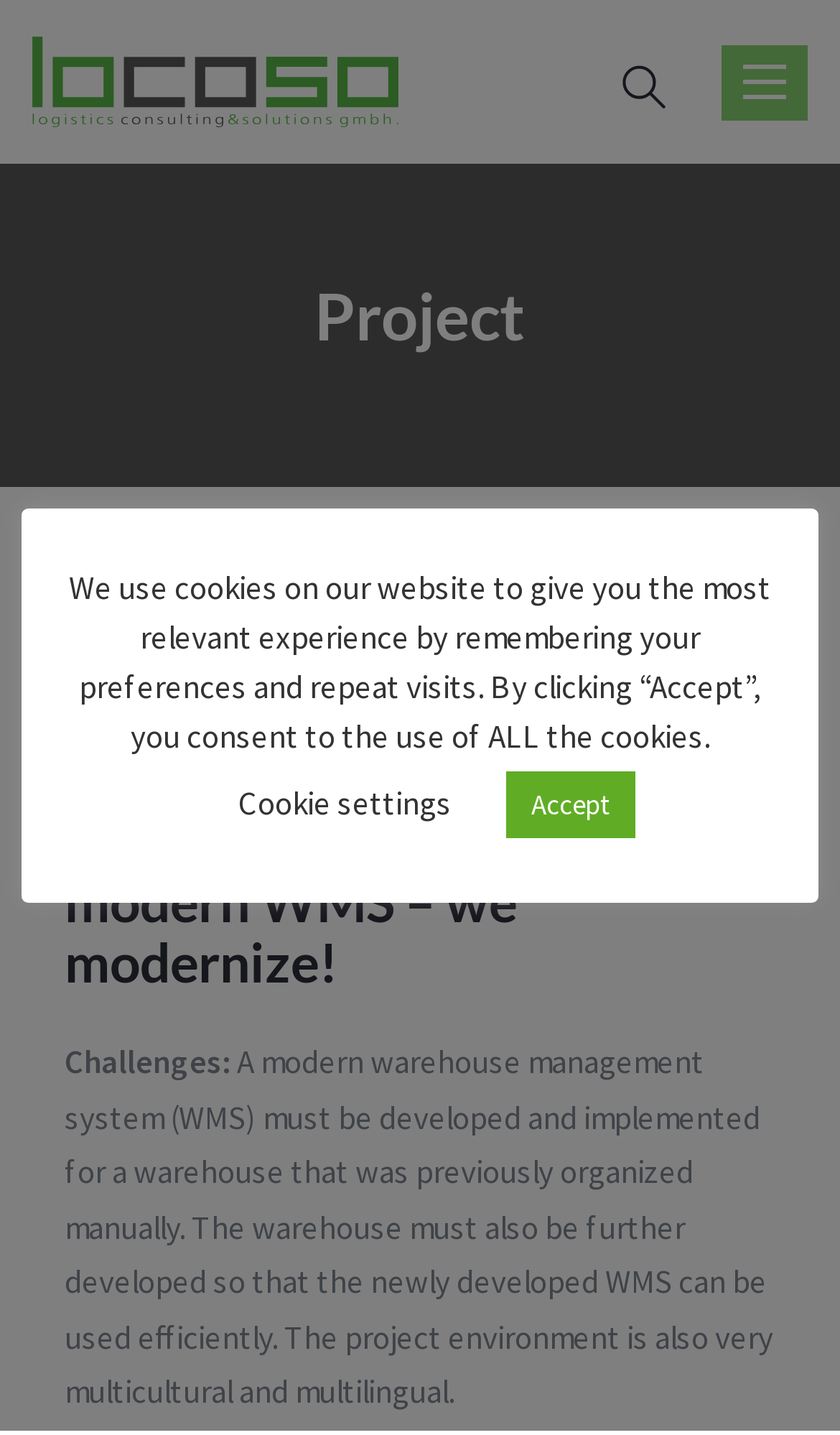Create a detailed narrative of the webpage’s visual and textual elements.

The webpage is about a project that modernizes a warehouse management system (WMS) from manual organization to a modern system. At the top right corner, there is a button to toggle navigation. Next to it, there is a link to "Locoso" with an accompanying image of the same name. 

Below these elements, there is a layout table that takes up a significant portion of the page. Within this table, there is a heading that reads "Project". 

Further down the page, there is a prominent heading that spans almost the entire width of the page, stating "From manual organization to modern WMS – we modernize!". 

Below this heading, there is a section that describes the challenges of the project. The section starts with a label "Challenges:" and is followed by a paragraph of text that explains the need to develop and implement a modern WMS for a previously manually organized warehouse. The text also mentions the multicultural and multilingual nature of the project environment.

At the bottom of the page, there is a notice about the use of cookies on the website. This notice is accompanied by two buttons, "Cookie settings" and "Accept", which allow users to manage their cookie preferences.